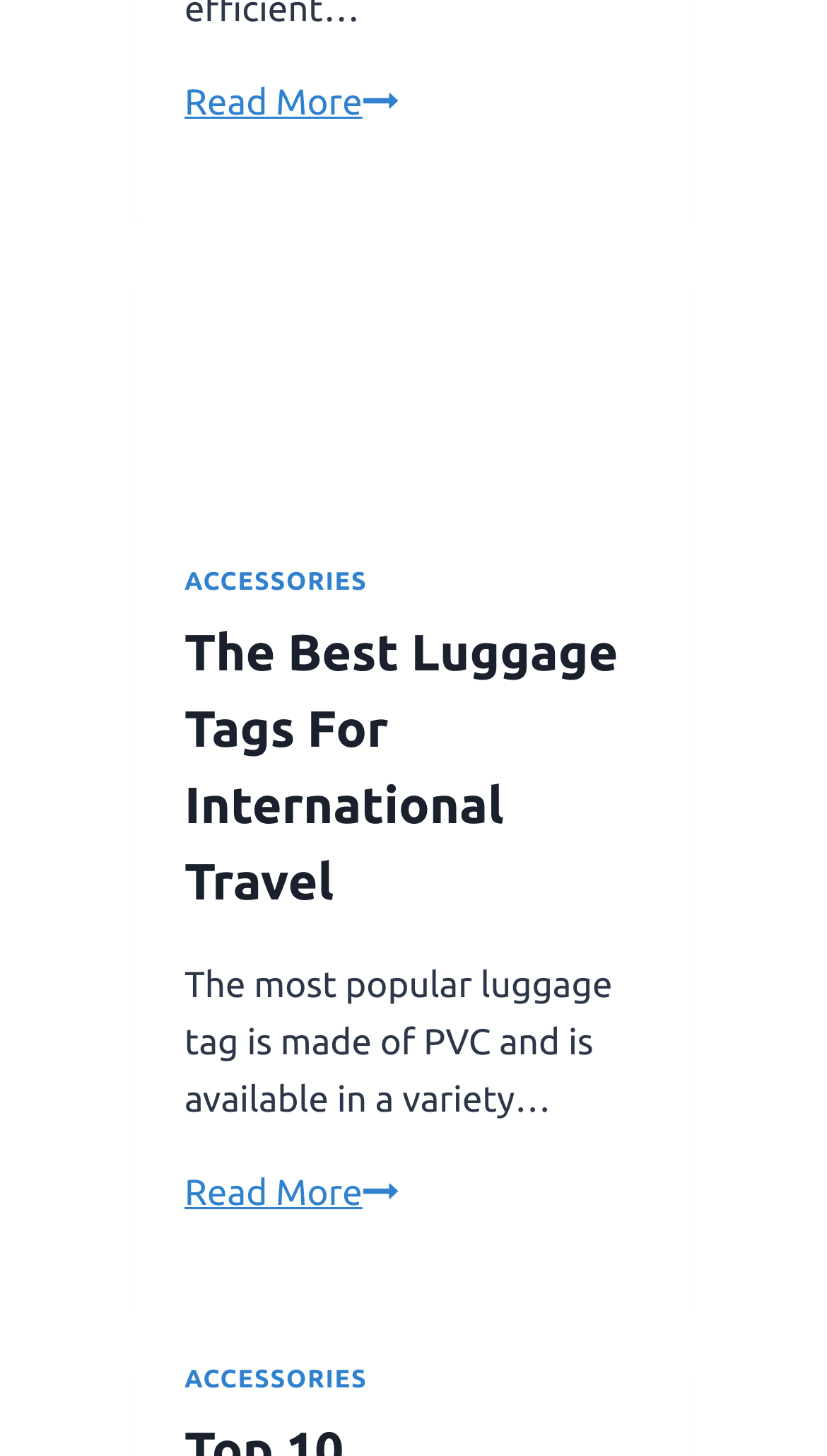Please give a succinct answer using a single word or phrase:
What is the position of the image in the article?

Top